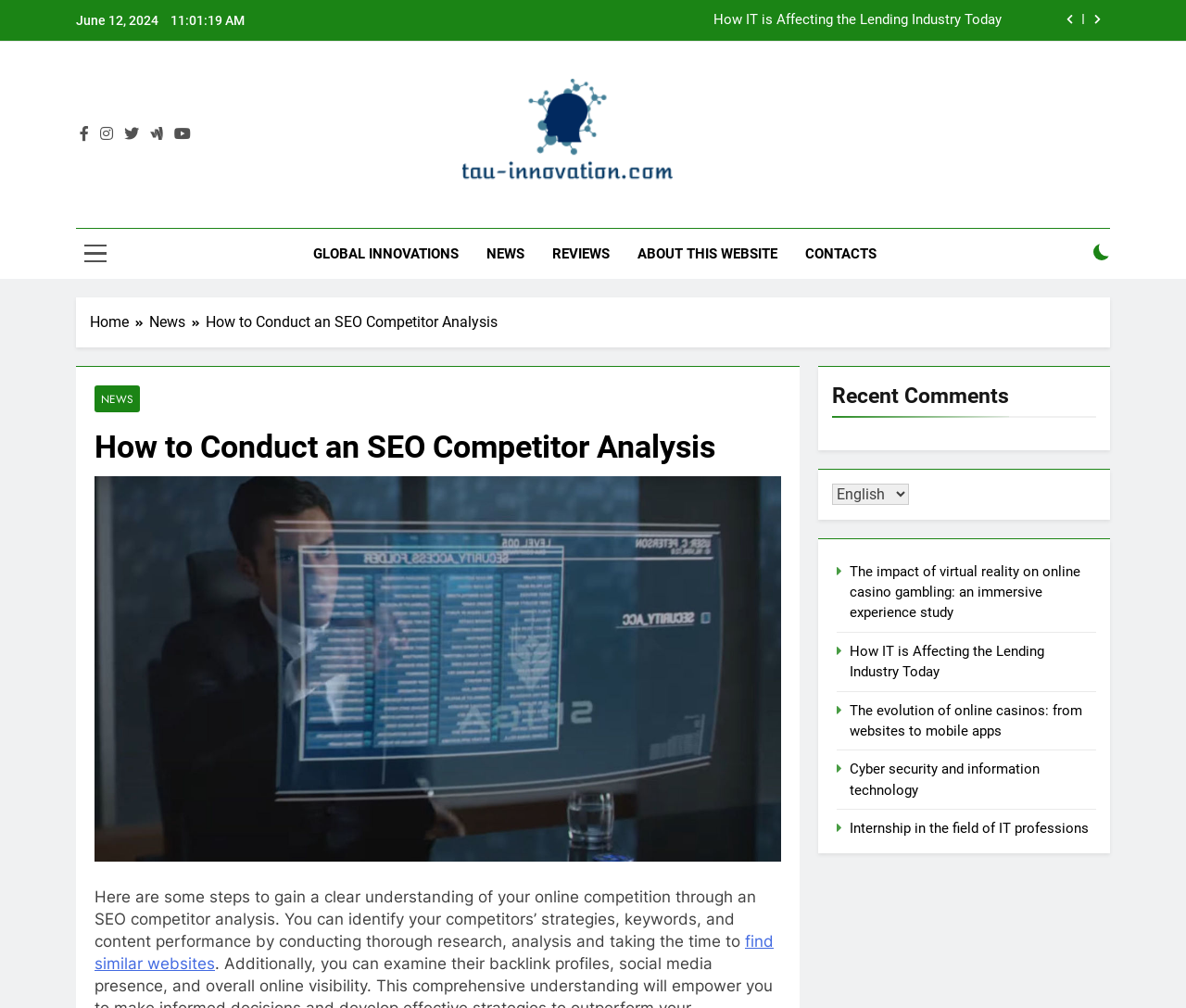Identify and extract the main heading of the webpage.

How to Conduct an SEO Competitor Analysis